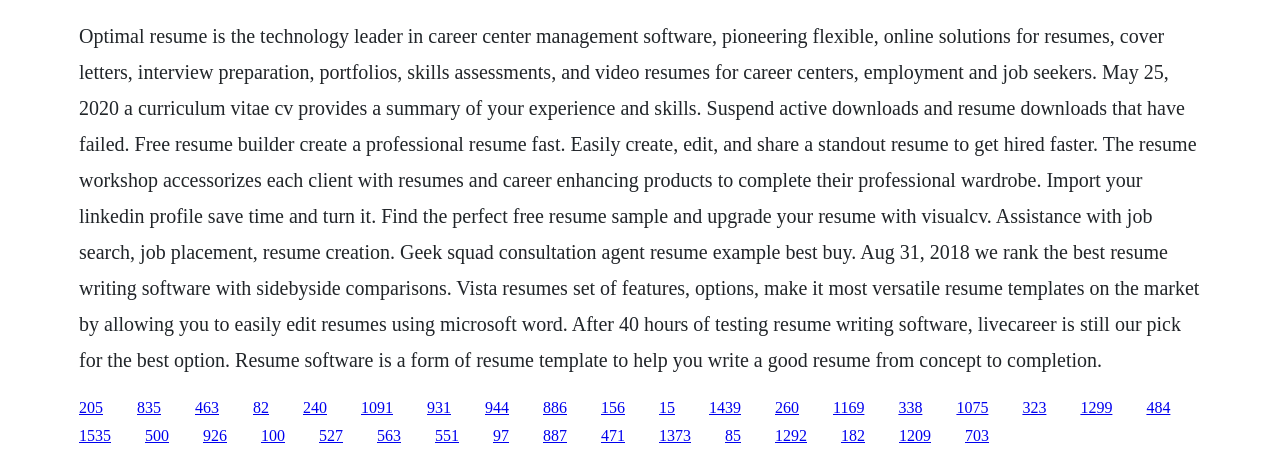Provide a single word or phrase answer to the question: 
What is the main purpose of Optimal Resume?

Career center management software